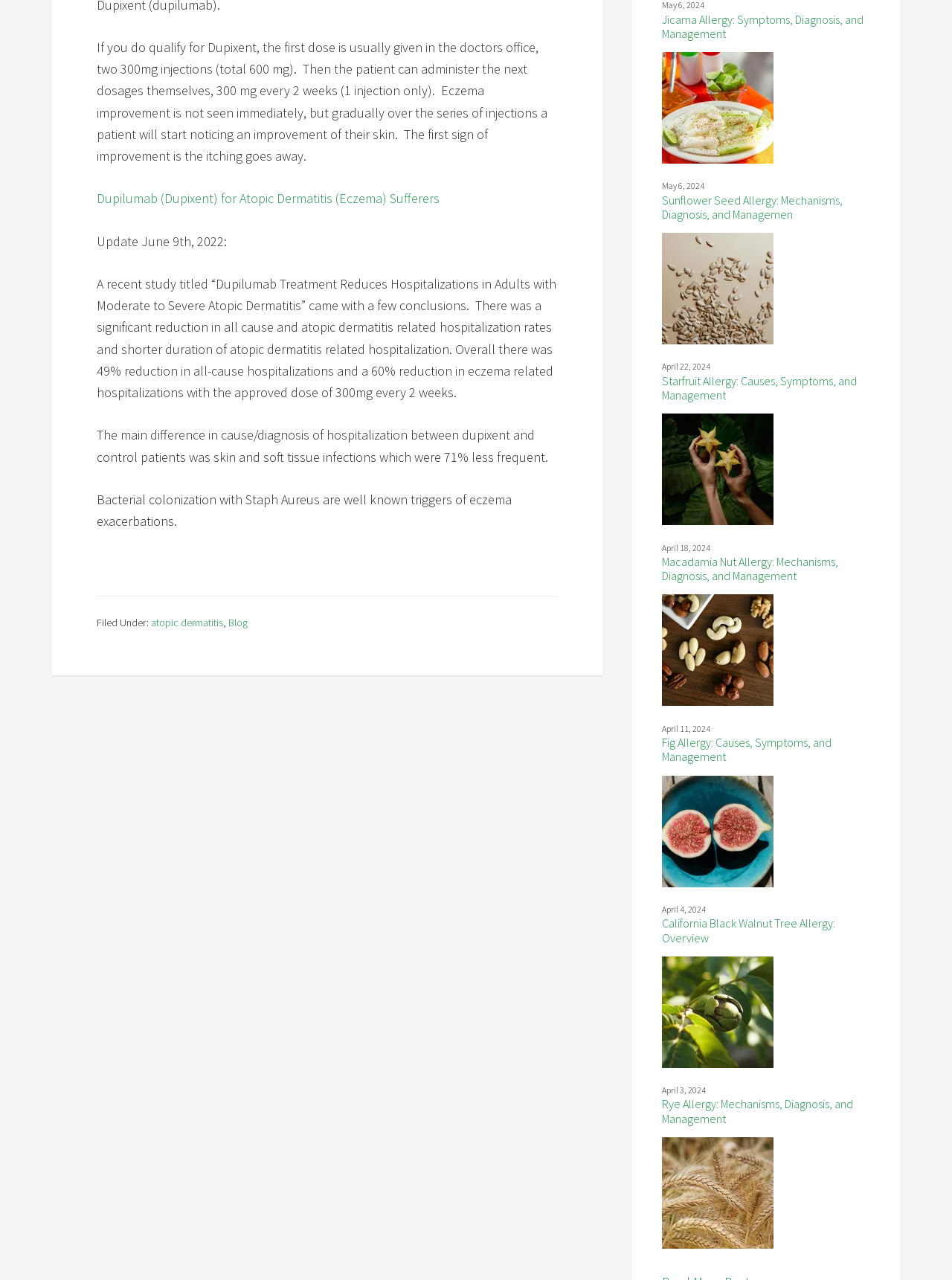Identify the bounding box coordinates of the area you need to click to perform the following instruction: "Read the article about Macadamia Nut Allergy".

[0.695, 0.422, 0.914, 0.563]